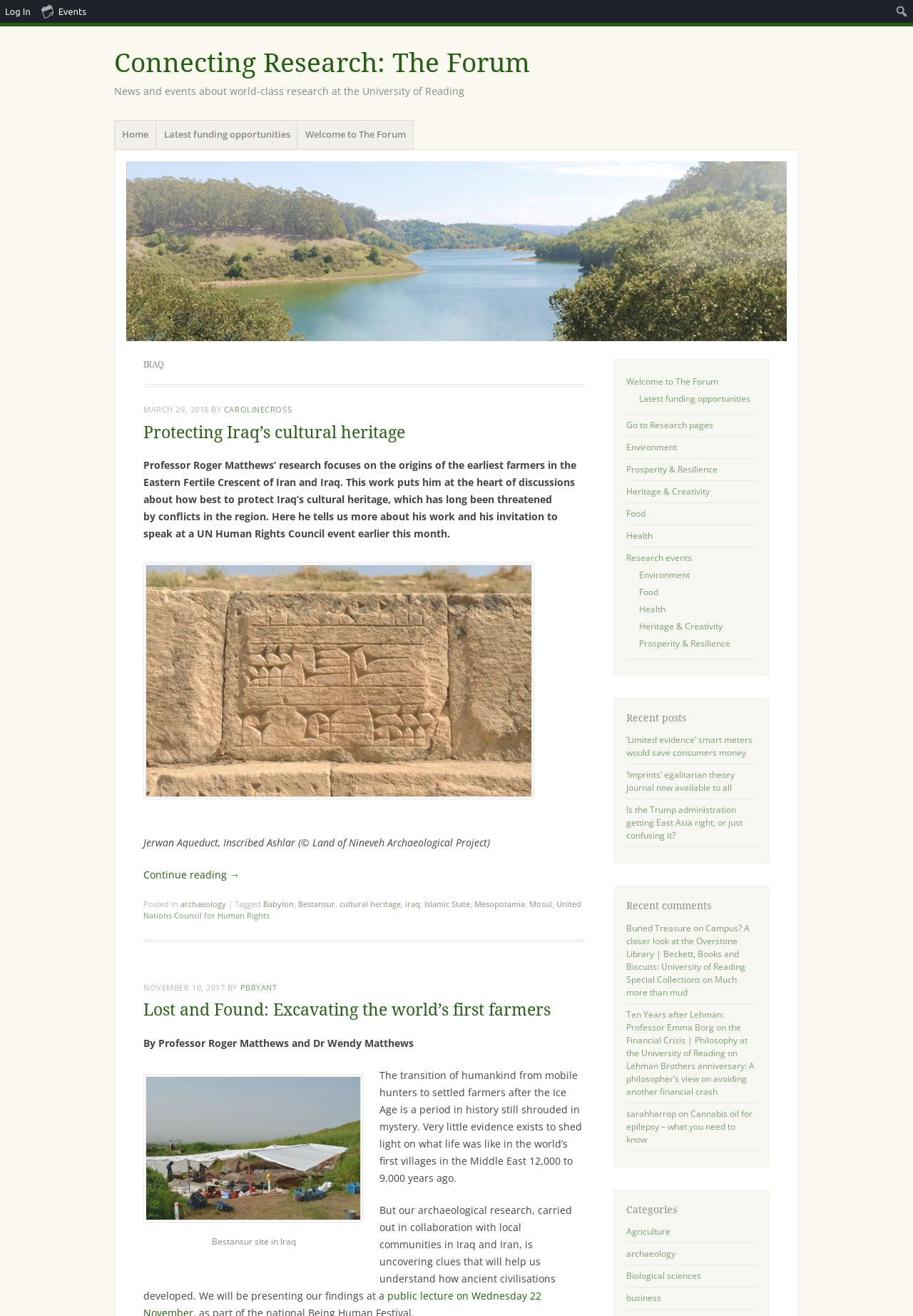Provide a single word or phrase answer to the question: 
What is the title of the webpage?

Connecting Research: The Forum